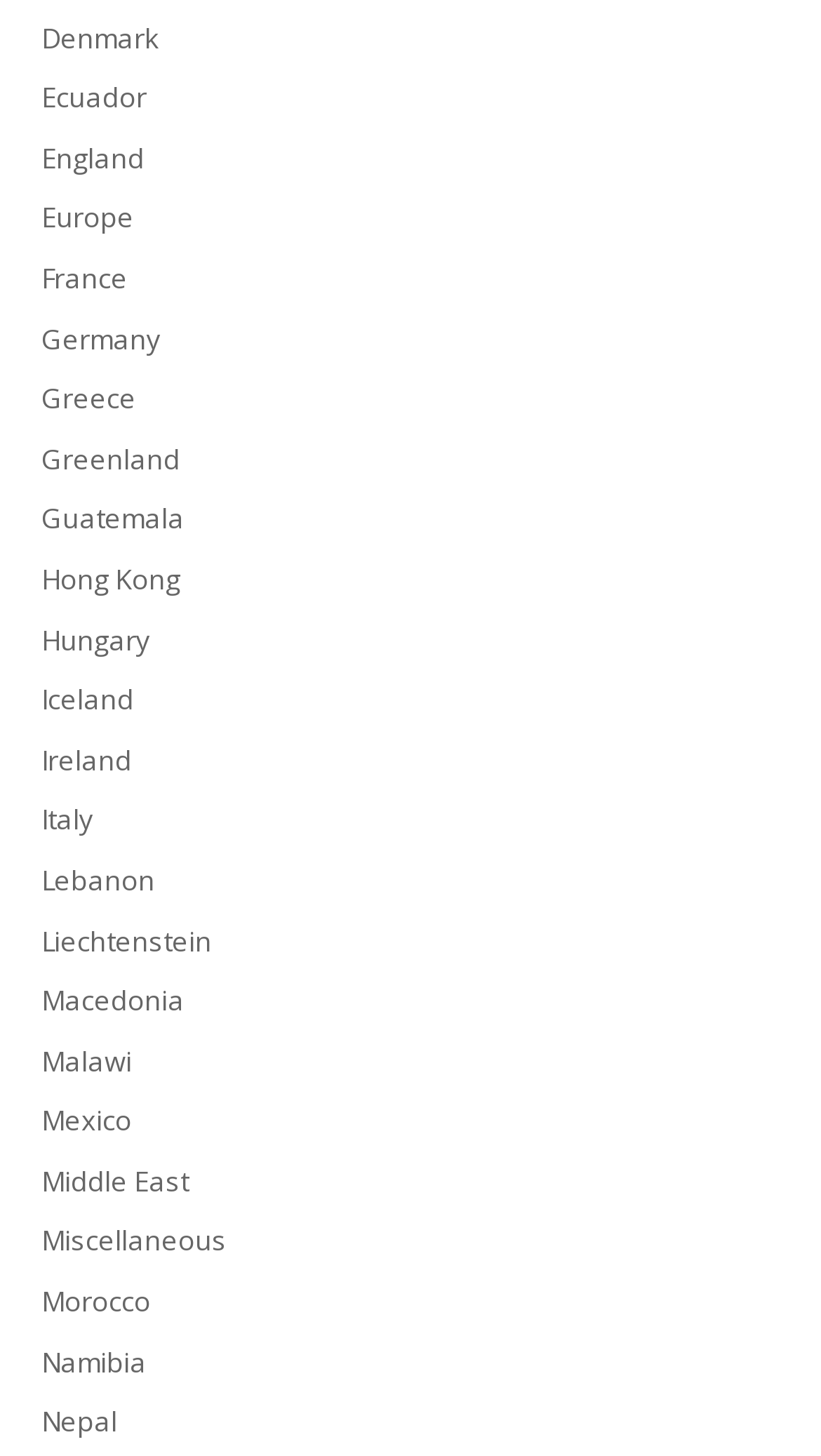Could you highlight the region that needs to be clicked to execute the instruction: "learn about Italy"?

[0.05, 0.55, 0.114, 0.576]